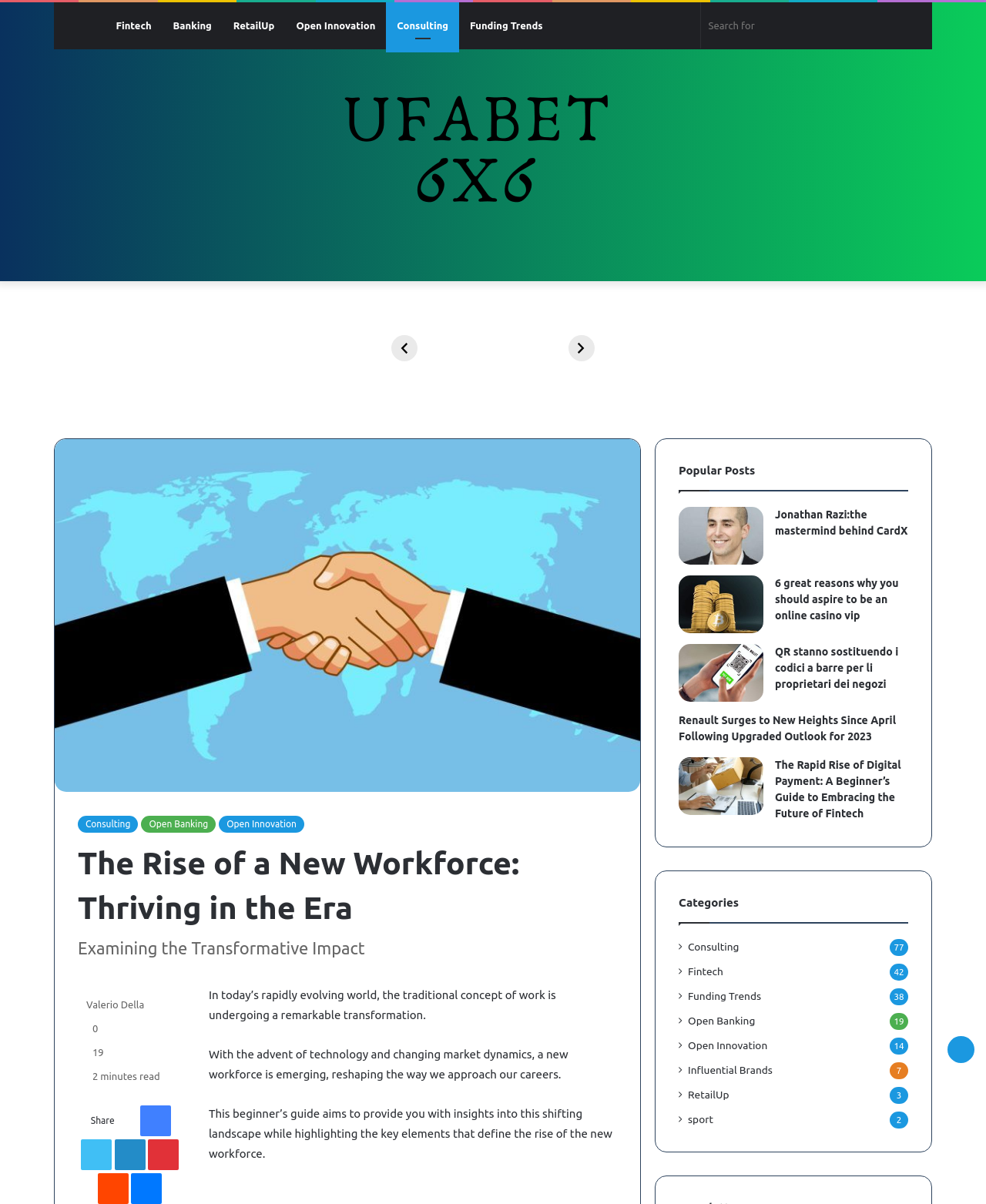Find the bounding box coordinates corresponding to the UI element with the description: "Back to top button". The coordinates should be formatted as [left, top, right, bottom], with values as floats between 0 and 1.

[0.961, 0.861, 0.988, 0.883]